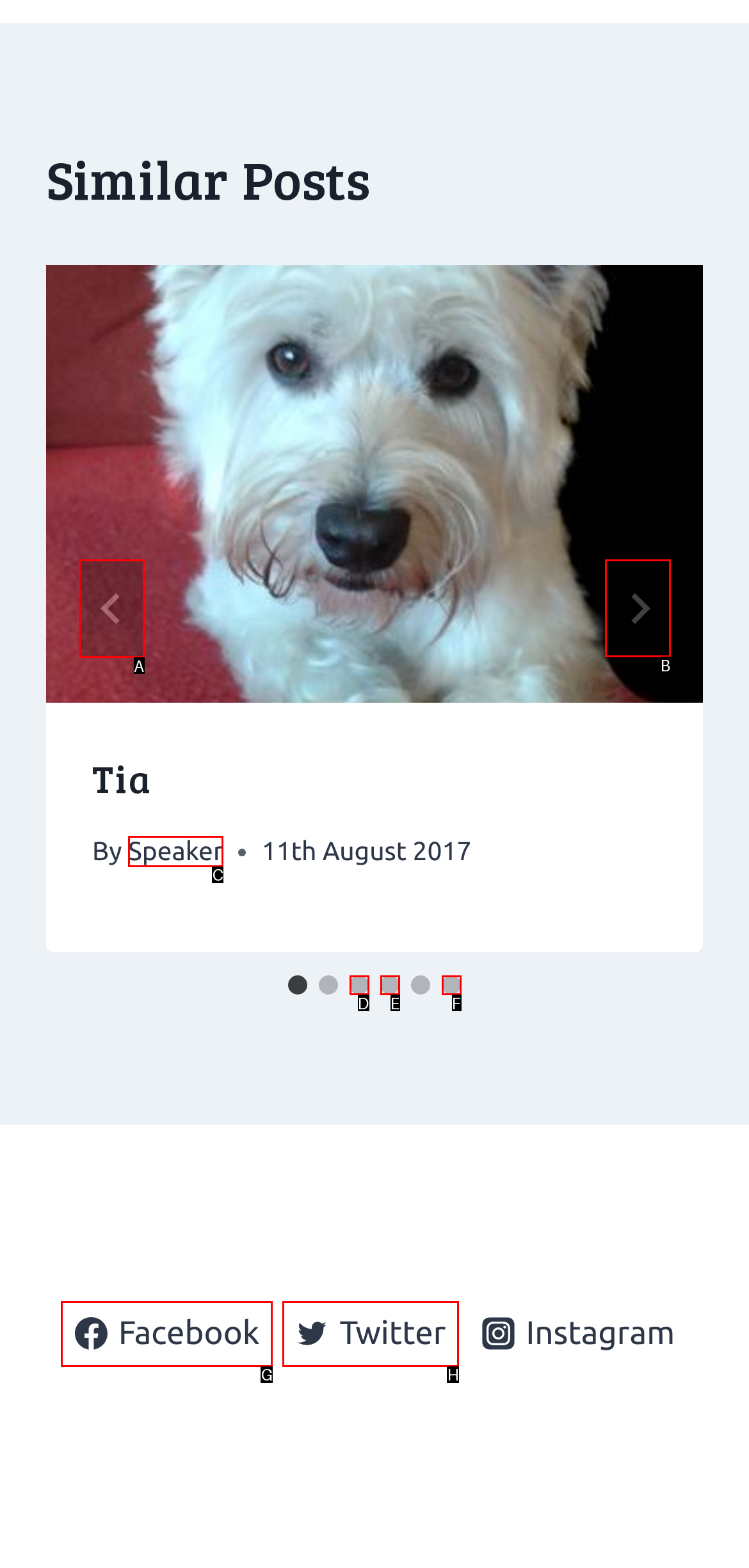Select the HTML element that needs to be clicked to perform the task: Go to the next slide. Reply with the letter of the chosen option.

B